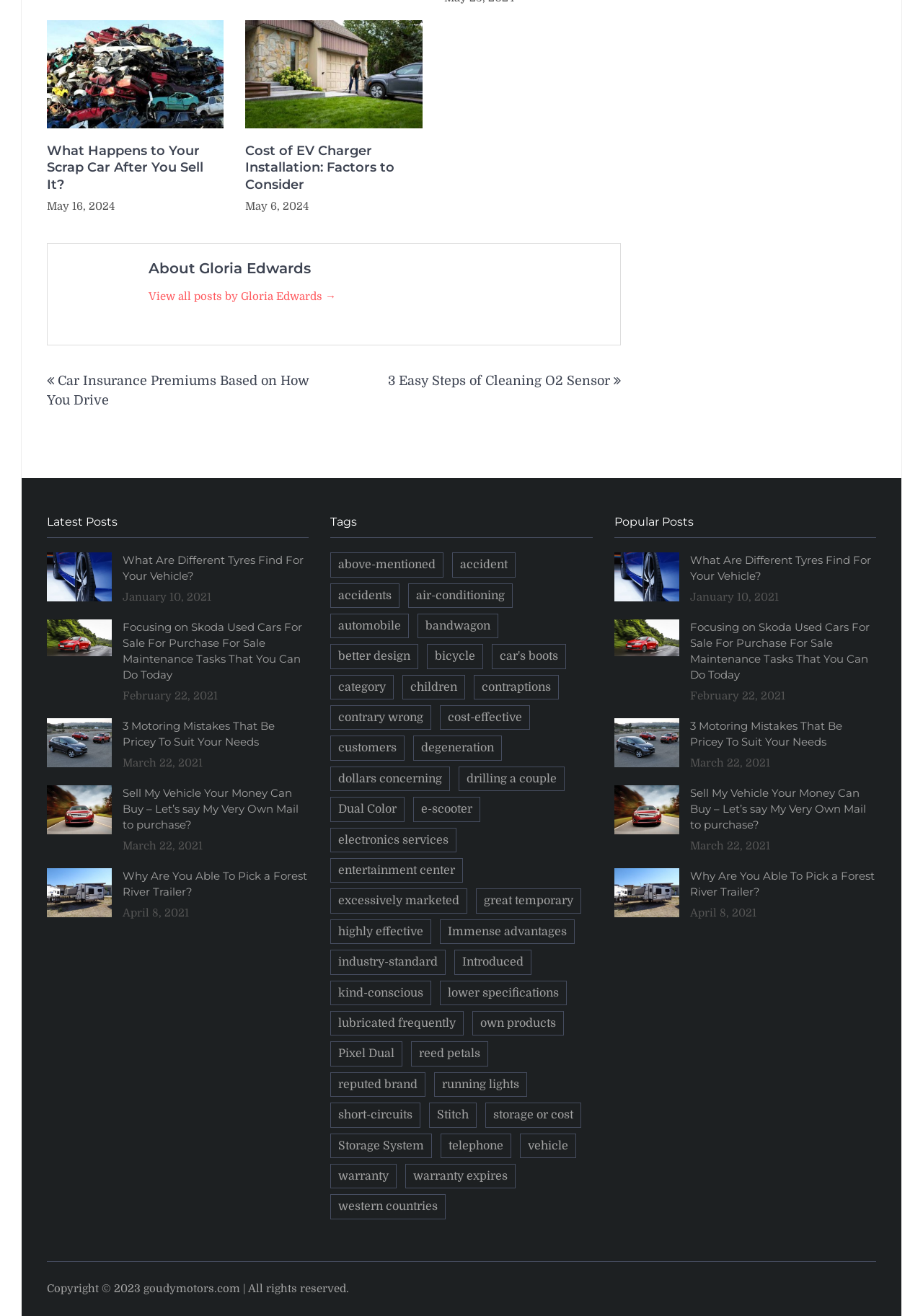Please look at the image and answer the question with a detailed explanation: What is the title of the first post?

I determined the title of the first post by looking at the heading element with the text 'What Happens to Your Scrap Car After You Sell It?' which is located at the top of the webpage.